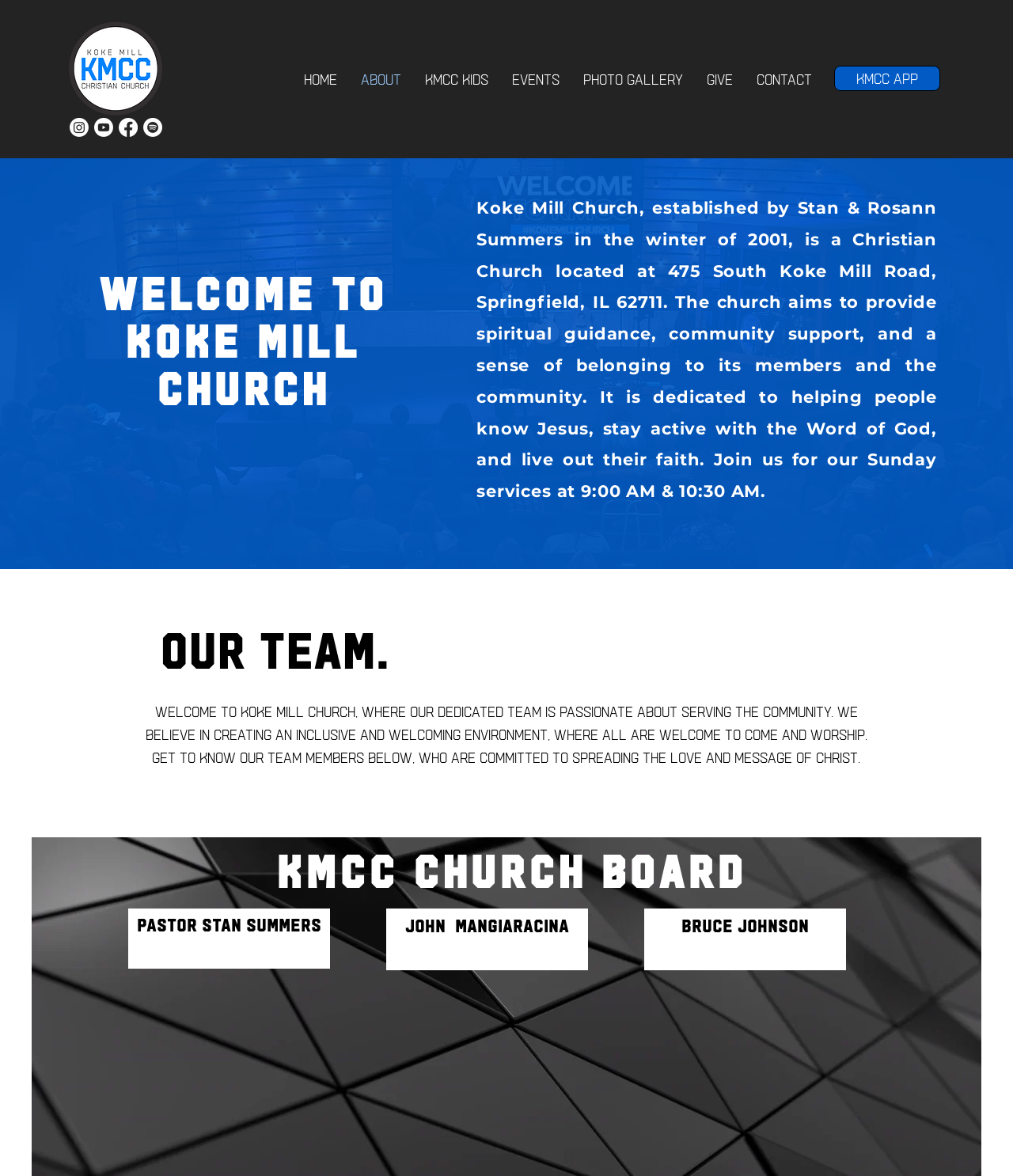Specify the bounding box coordinates of the area to click in order to execute this command: 'Read about the church's mission'. The coordinates should consist of four float numbers ranging from 0 to 1, and should be formatted as [left, top, right, bottom].

[0.47, 0.168, 0.925, 0.426]